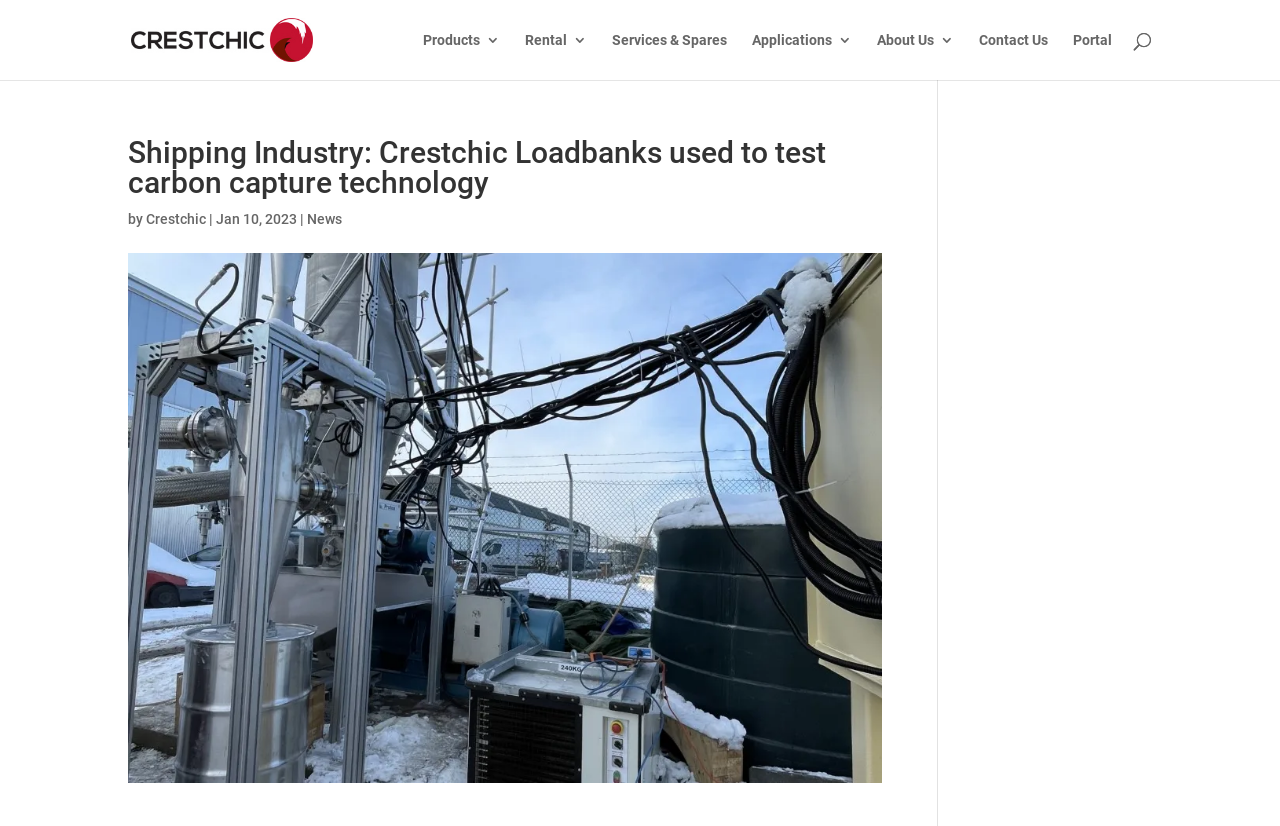Pinpoint the bounding box coordinates of the element that must be clicked to accomplish the following instruction: "Submit your name and email for updates". The coordinates should be in the format of four float numbers between 0 and 1, i.e., [left, top, right, bottom].

None